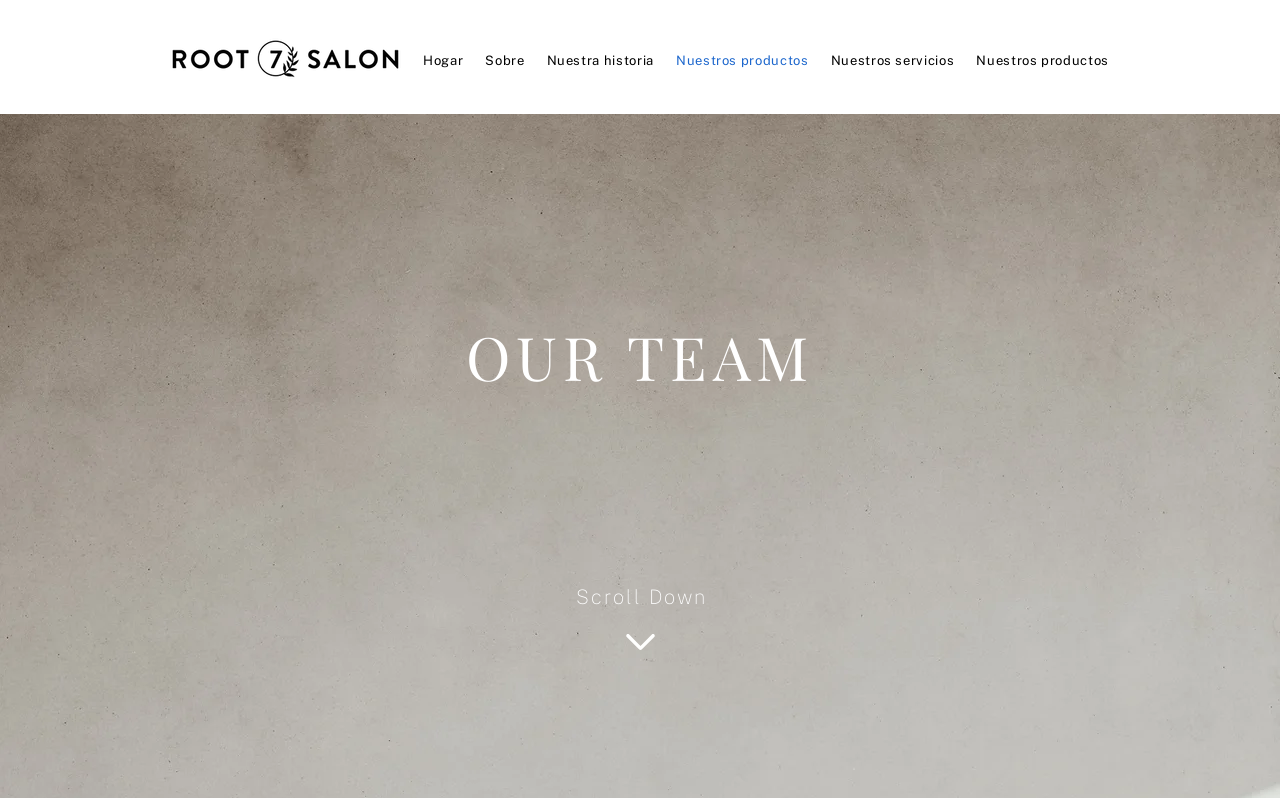Please give a succinct answer using a single word or phrase:
How many sections are there in the main navigation?

5